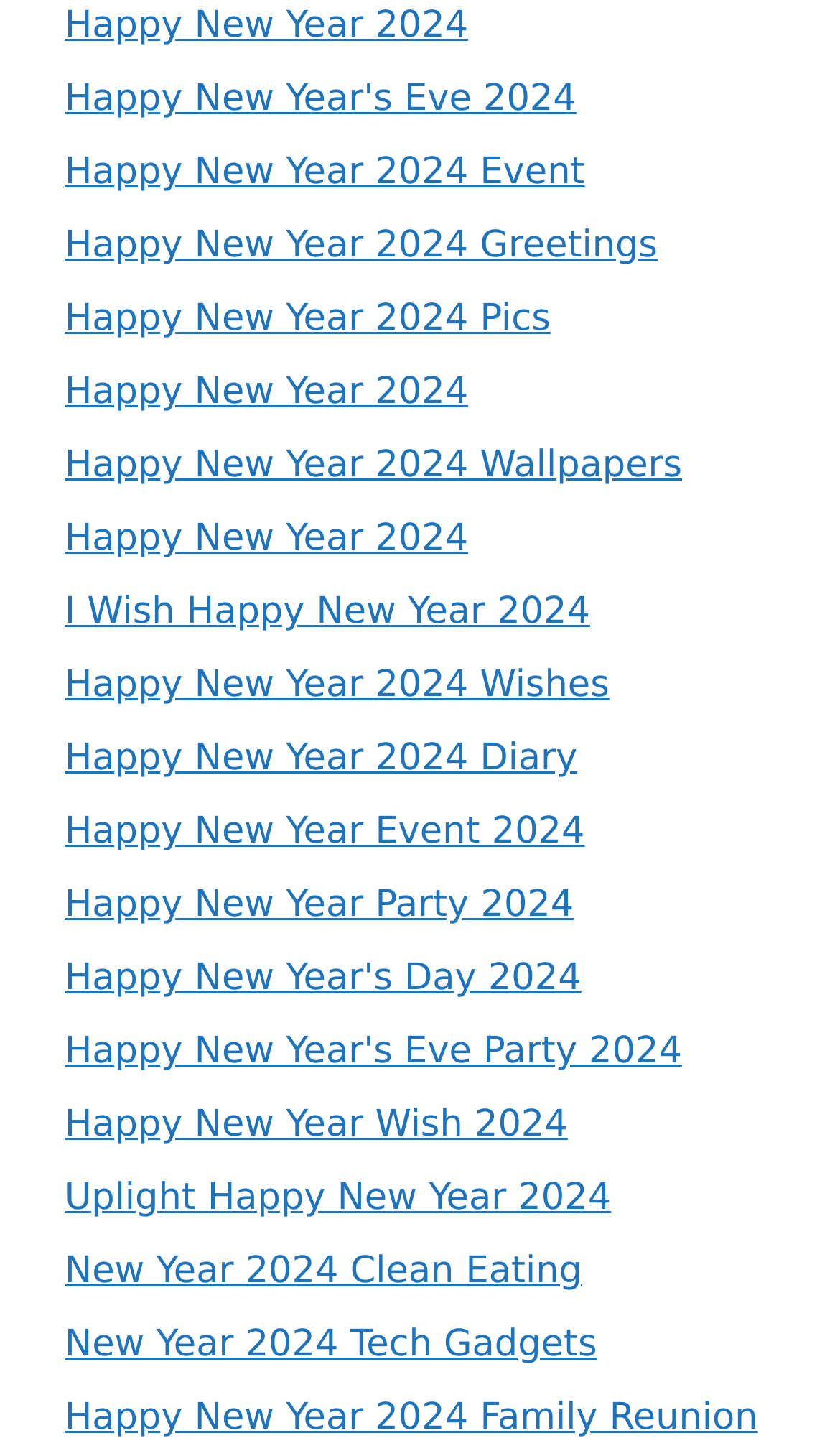Are there any links related to food or diet?
Using the screenshot, give a one-word or short phrase answer.

Yes